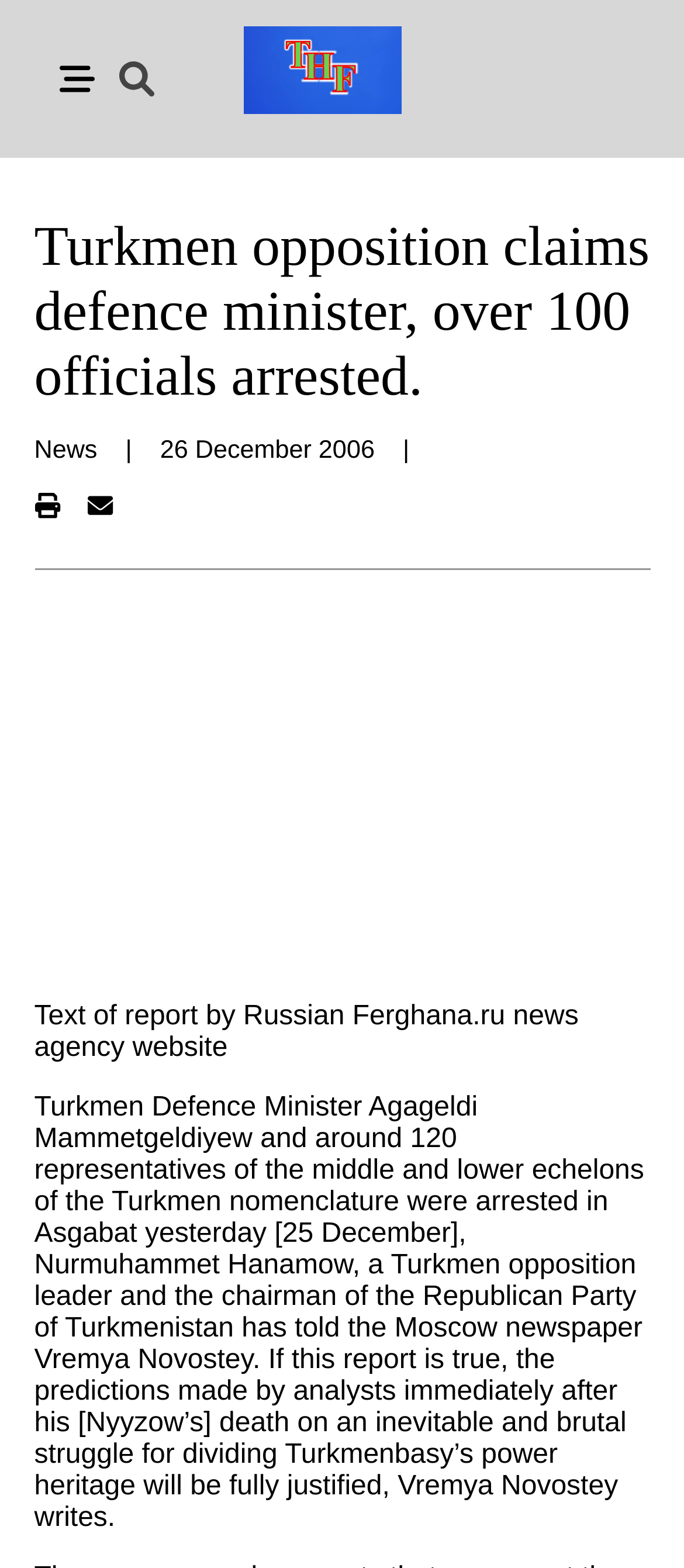Please give a one-word or short phrase response to the following question: 
What is the position of the arrested official?

Defence Minister